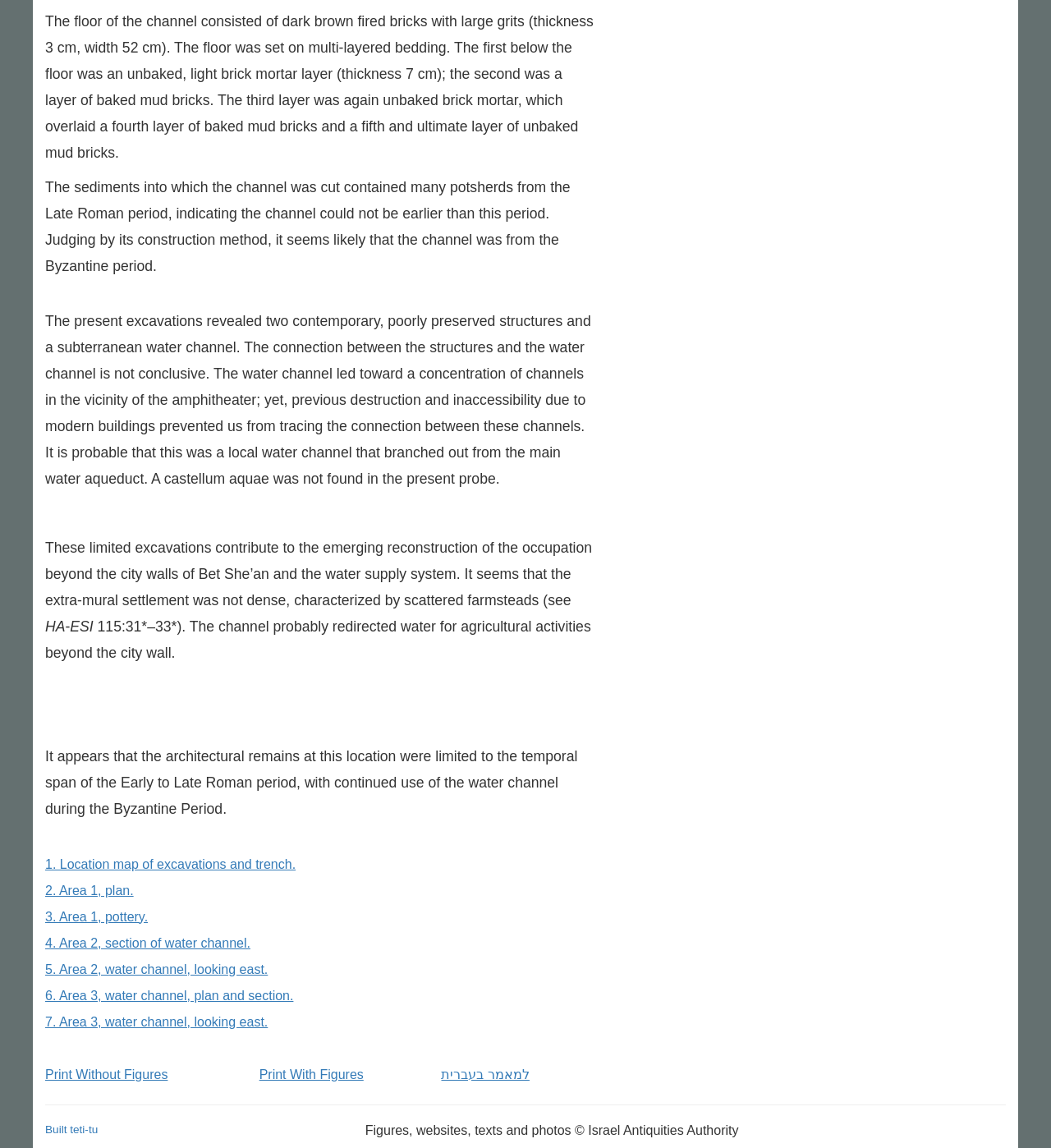Provide the bounding box coordinates of the UI element that matches the description: "Print Without Figures".

[0.043, 0.93, 0.16, 0.942]